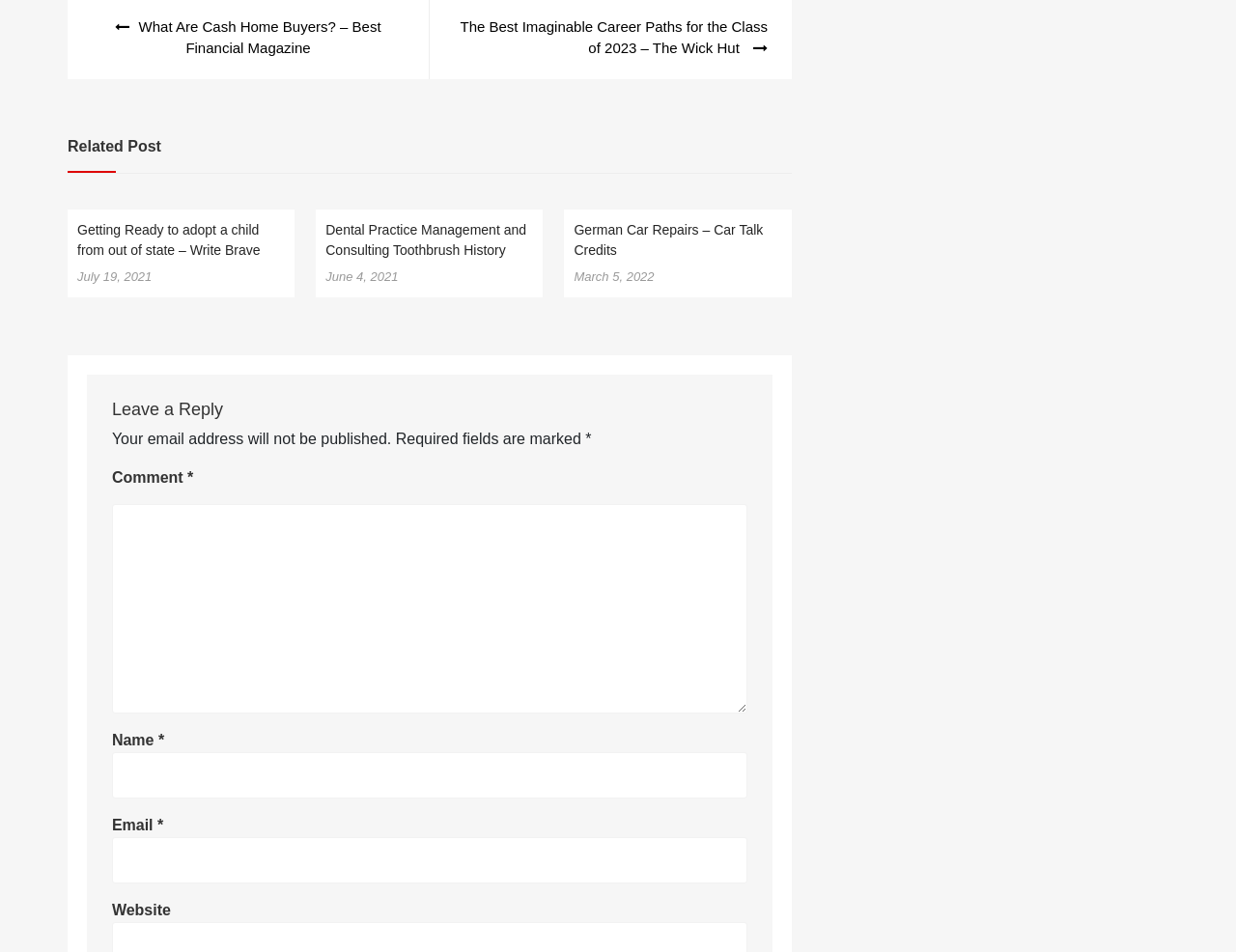Please answer the following query using a single word or phrase: 
What is the date of the latest related post?

March 5, 2022